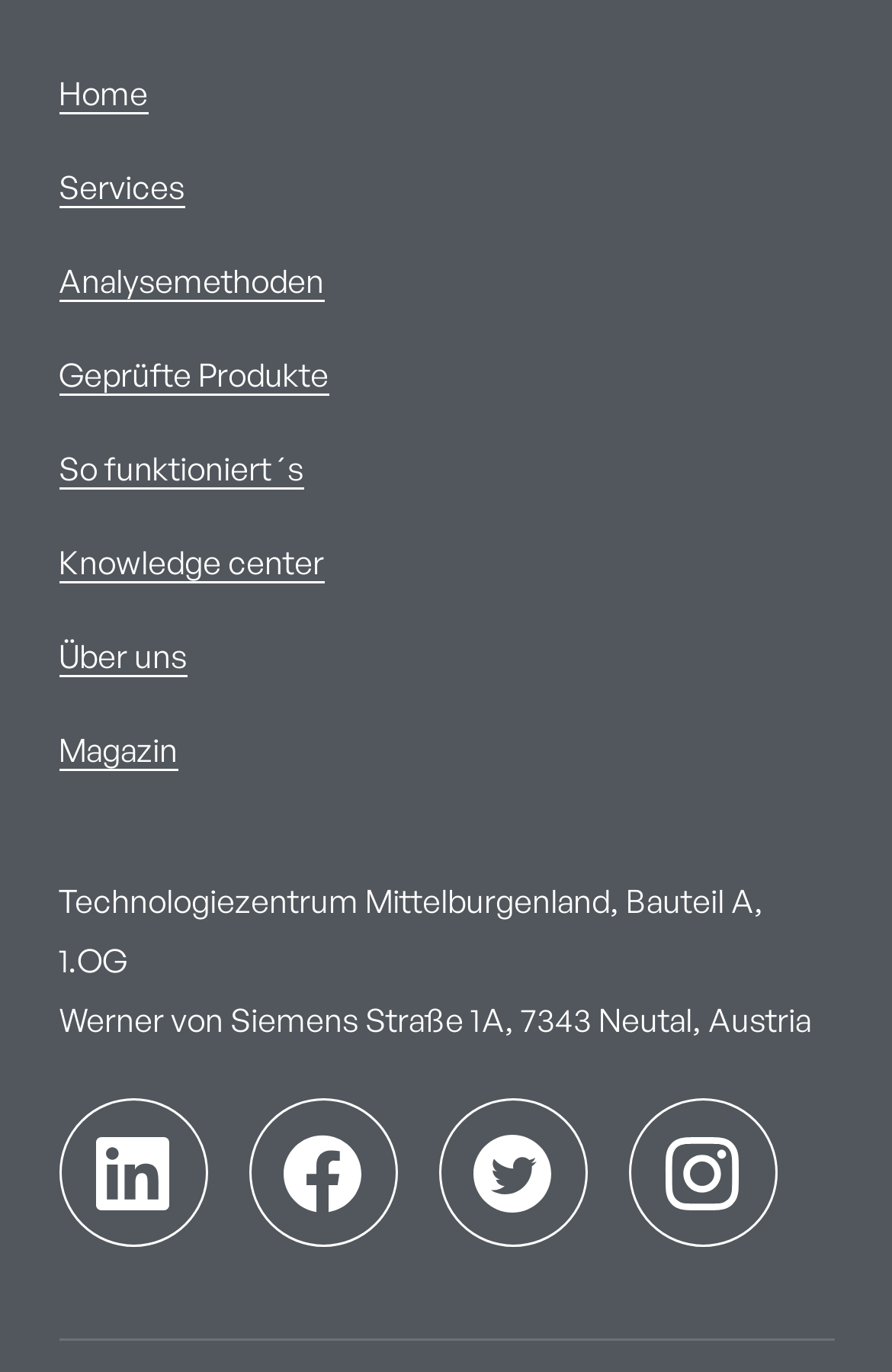Provide your answer in one word or a succinct phrase for the question: 
What is the address of the Technologiezentrum Mittelburgenland?

Werner von Siemens Straße 1A, 7343 Neutal, Austria